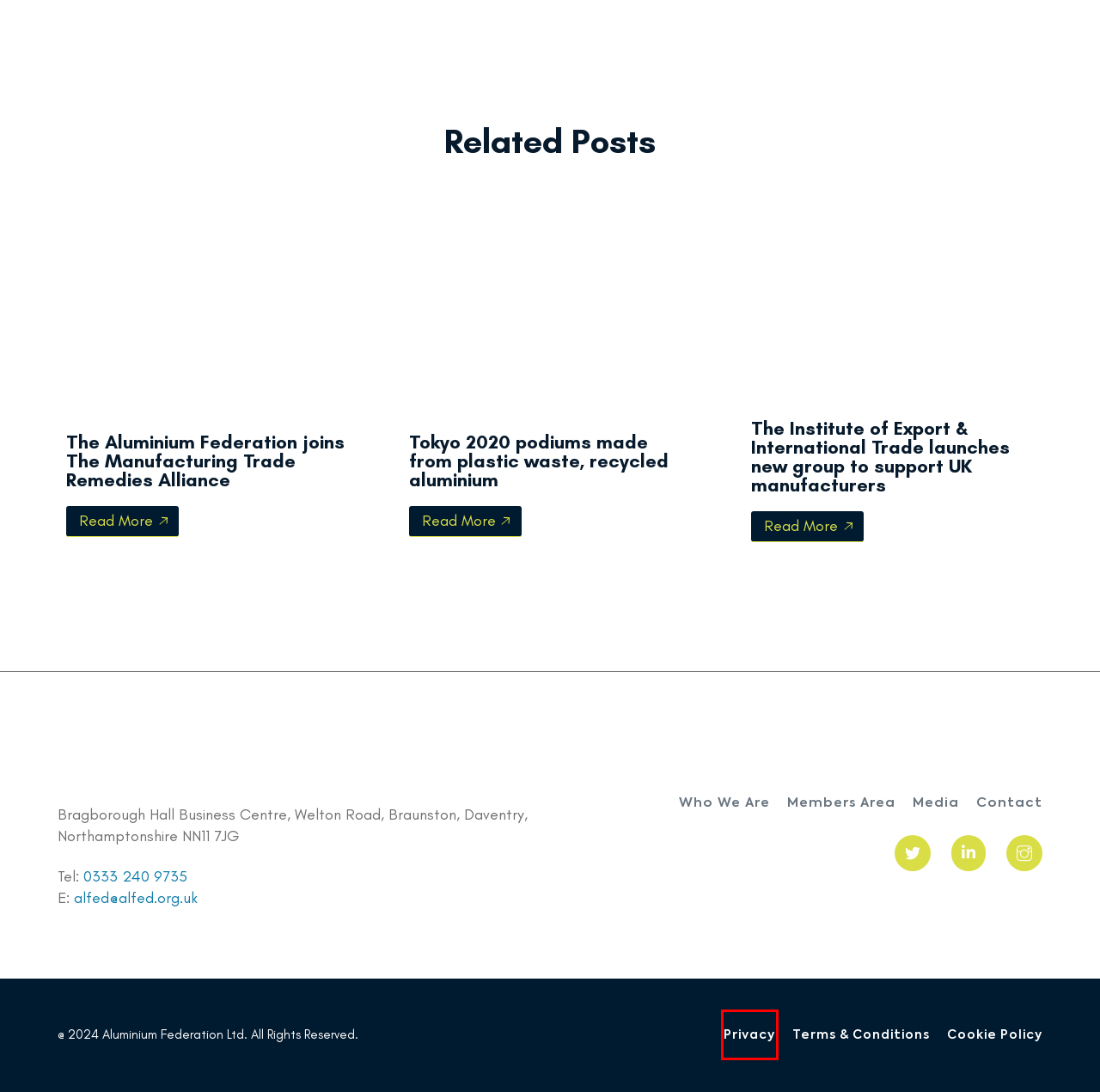You have a screenshot of a webpage with a red bounding box around an element. Select the webpage description that best matches the new webpage after clicking the element within the red bounding box. Here are the descriptions:
A. Privacy Policy  - ALFED
B. The Institute of Export & International Trade launches new group to support UK manufacturers - ALFED
C. ALFED Members – Private Member Content
D. The Aluminium Federation joins The Manufacturing Trade Remedies Alliance - ALFED
E. Terms & Conditions - ALFED
F. Cookie Policy - ALFED
G. Tokyo 2020 podiums made from plastic waste, recycled aluminium - ALFED
H. Who We Are - ALFED

A